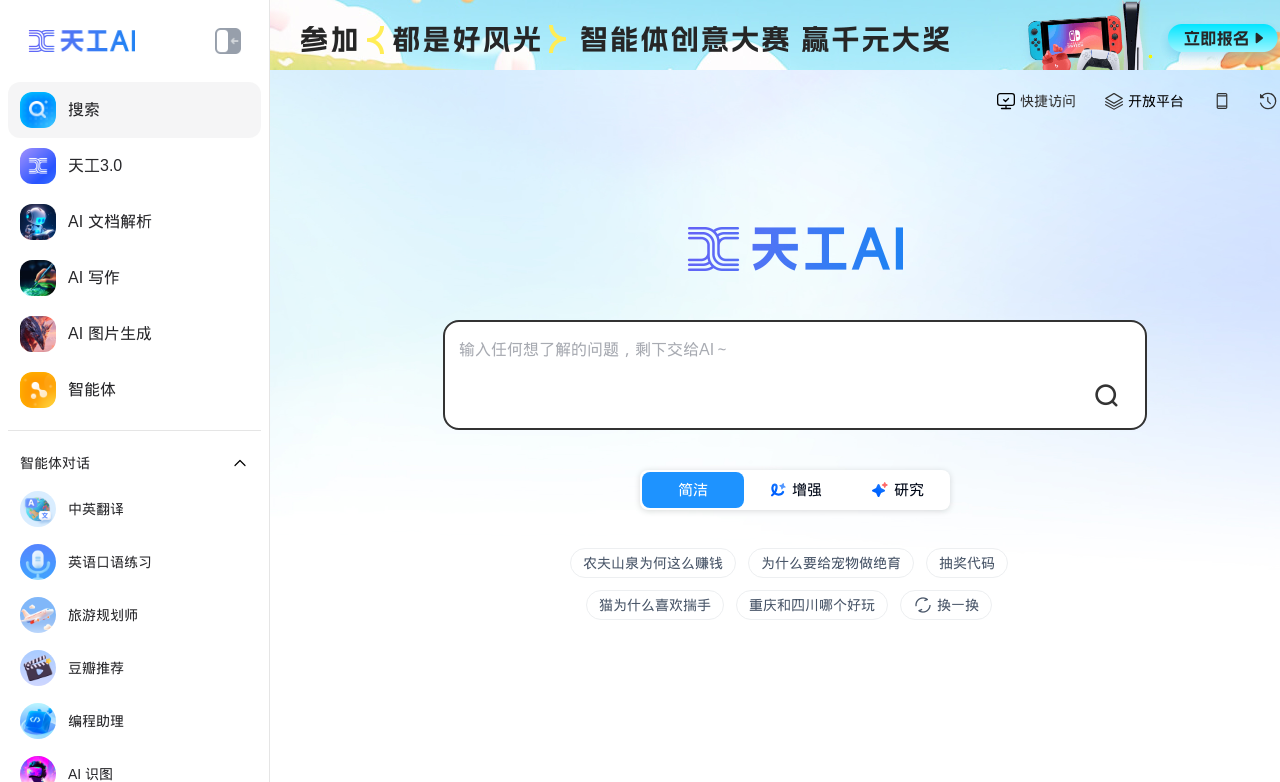Please specify the bounding box coordinates of the area that should be clicked to accomplish the following instruction: "Click the '换一换' button". The coordinates should consist of four float numbers between 0 and 1, i.e., [left, top, right, bottom].

[0.732, 0.763, 0.765, 0.784]